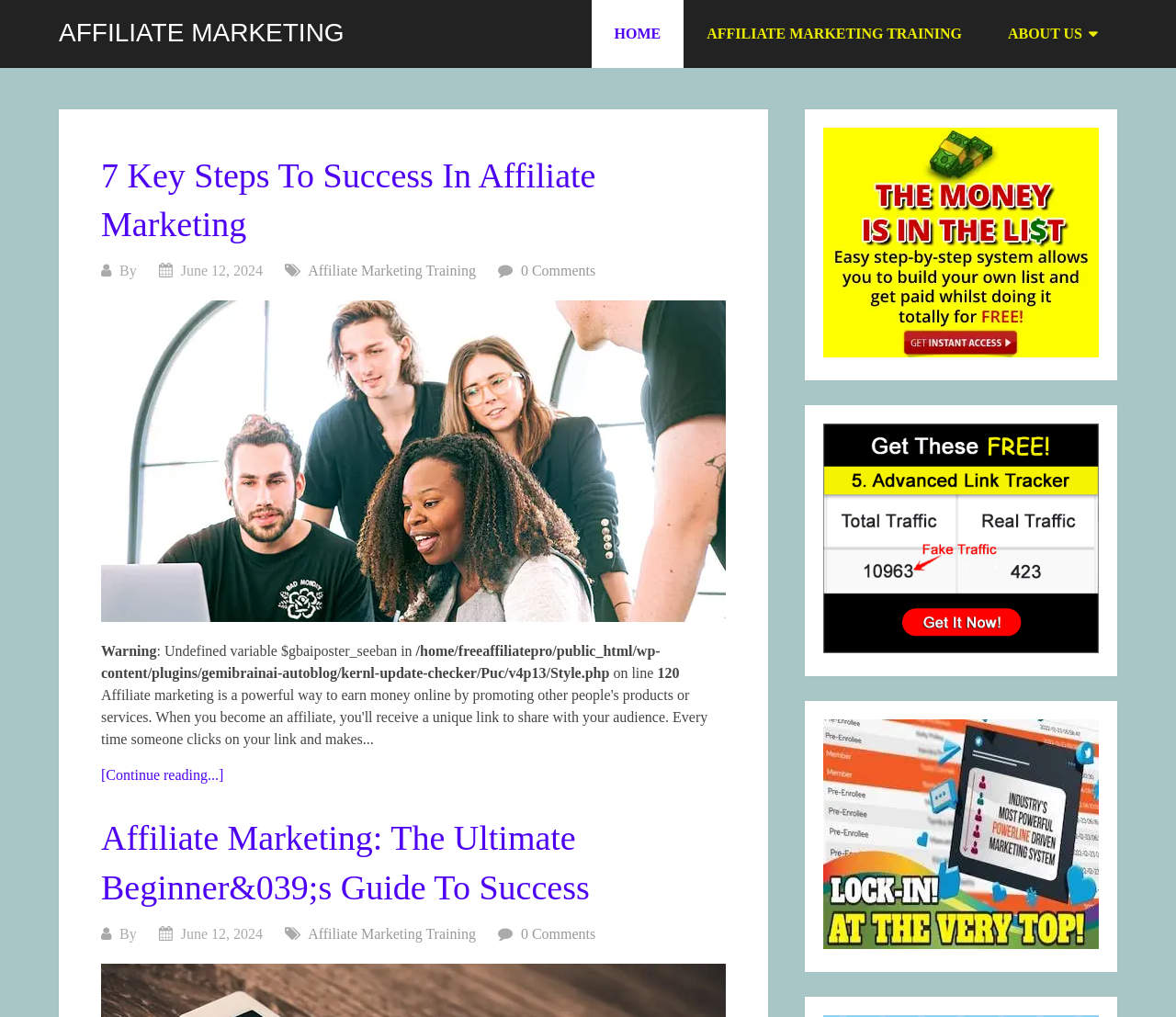Find the bounding box coordinates of the clickable area required to complete the following action: "View the image 'pexels photo 3153198 1'".

[0.086, 0.296, 0.617, 0.612]